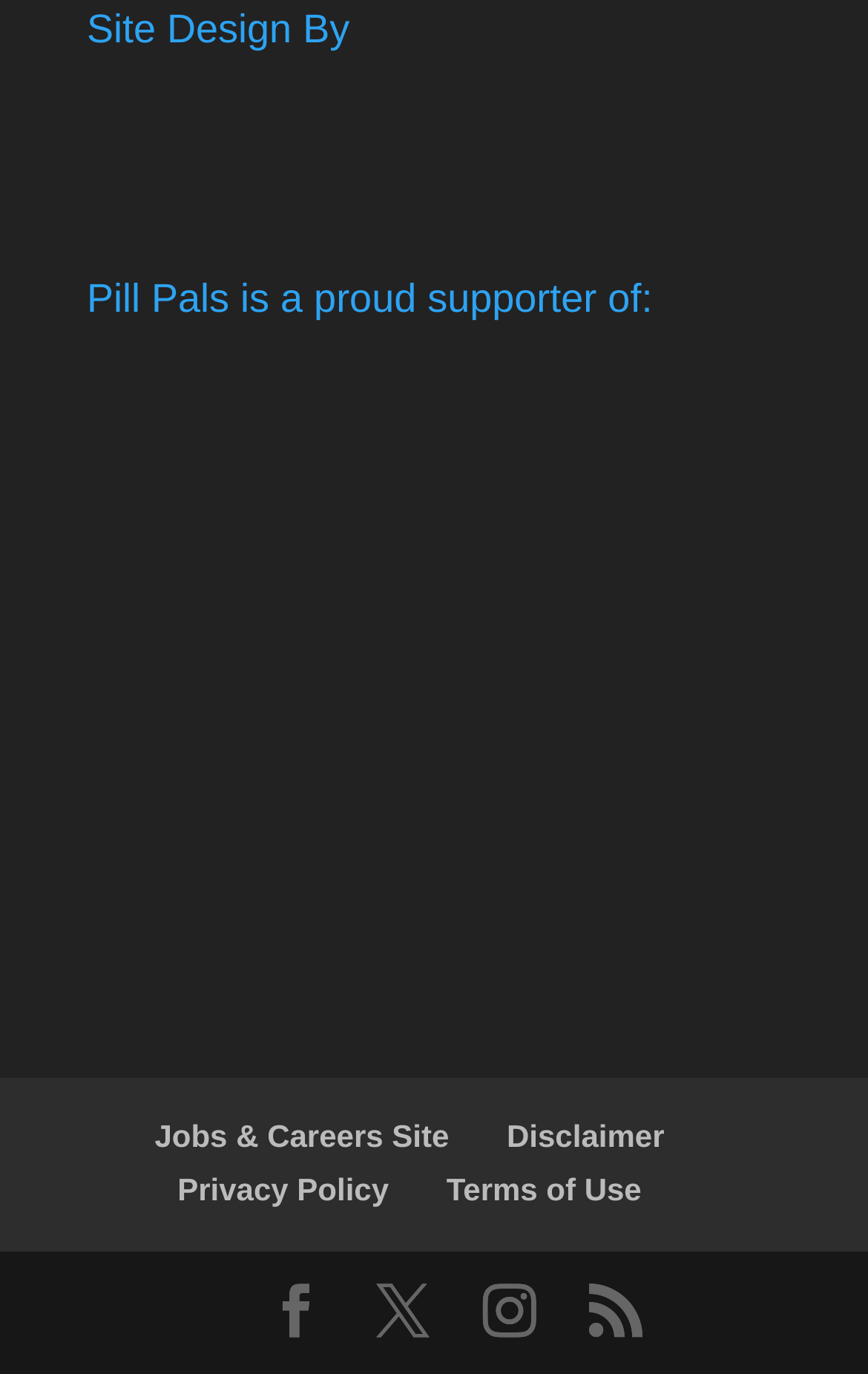Find the bounding box coordinates of the area that needs to be clicked in order to achieve the following instruction: "Visit eddings technologies website". The coordinates should be specified as four float numbers between 0 and 1, i.e., [left, top, right, bottom].

[0.1, 0.121, 0.869, 0.147]